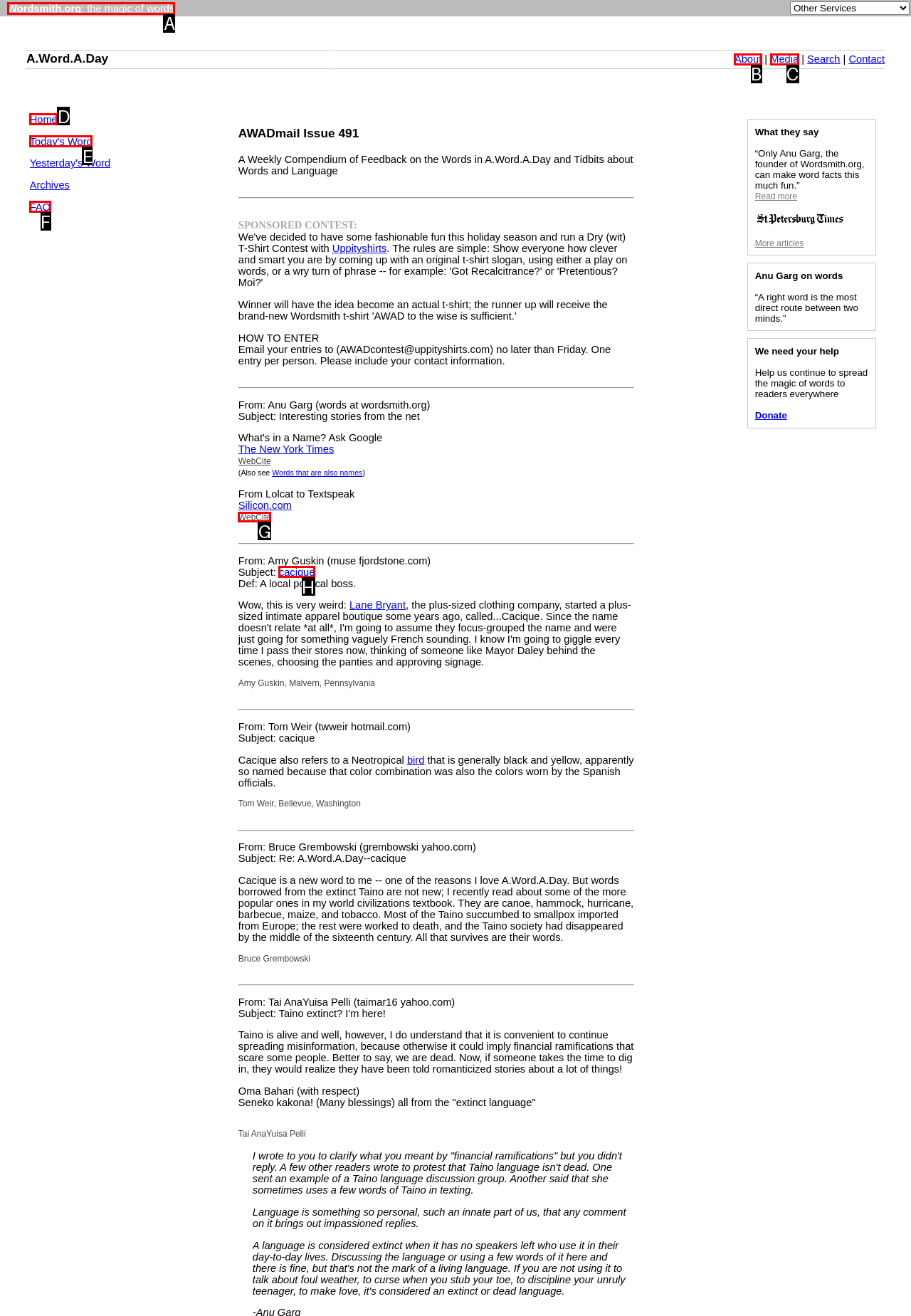Select the letter of the UI element that matches this task: Click on the 'Wordsmith.org: the magic of words' link
Provide the answer as the letter of the correct choice.

A